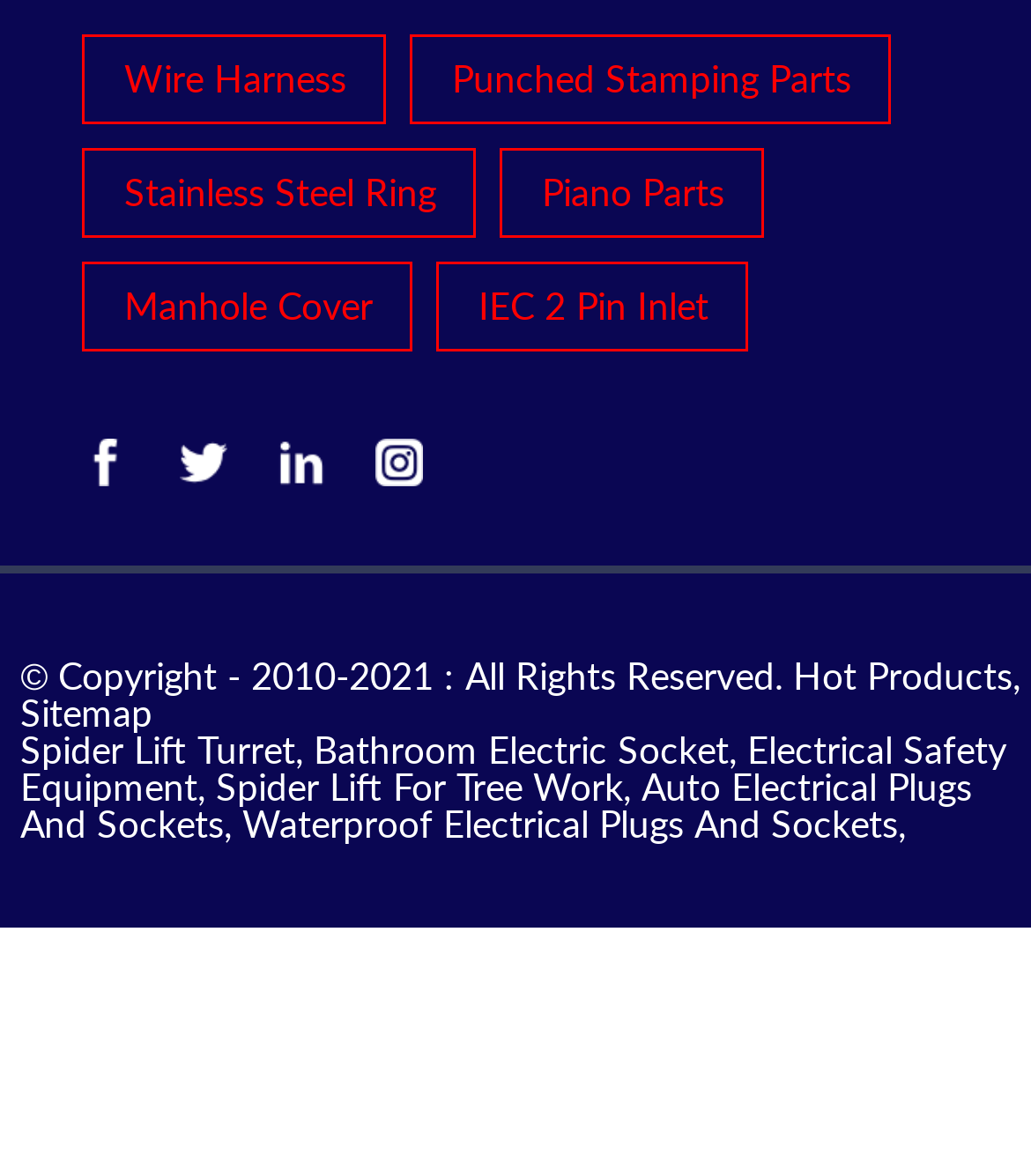What is the last product category?
Please elaborate on the answer to the question with detailed information.

The last product category is 'Waterproof Electrical Plugs And Sockets' which is a link located at the bottom of the webpage with a bounding box coordinate of [0.235, 0.68, 0.871, 0.718].